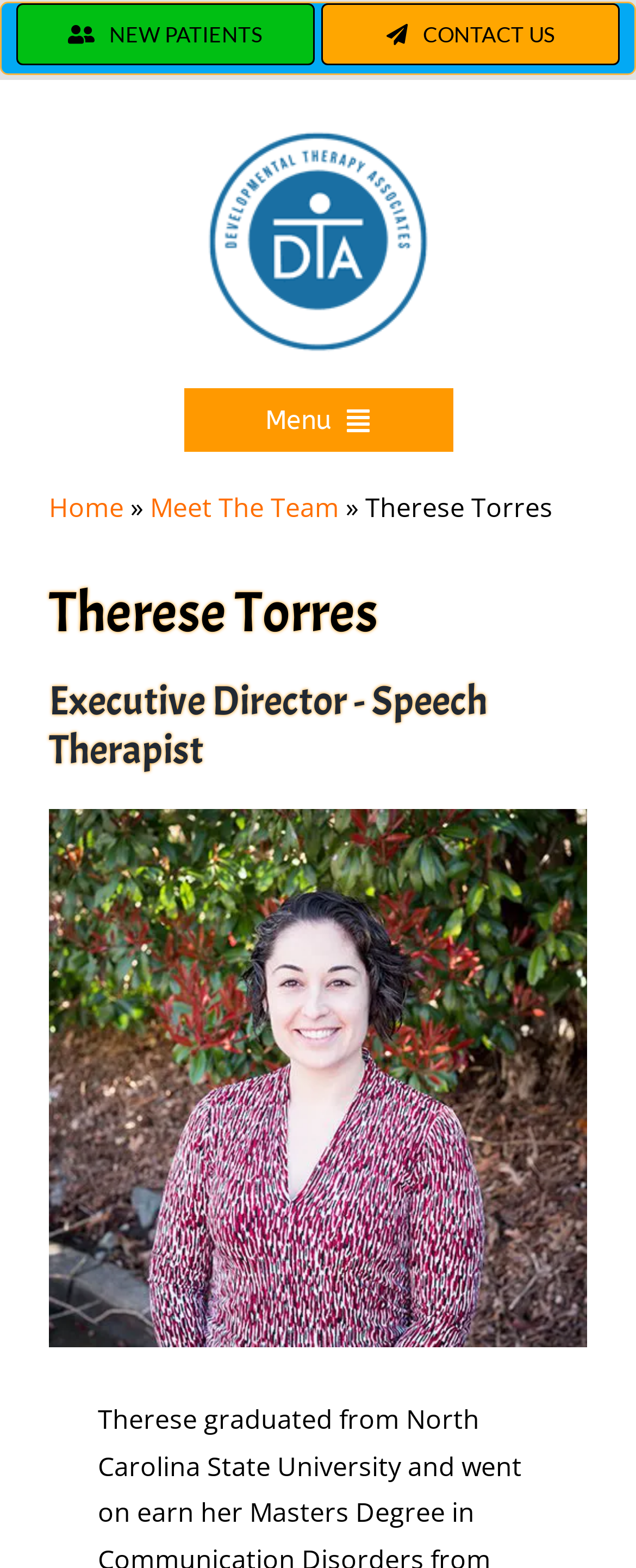Refer to the image and provide an in-depth answer to the question:
What is Therese Torres' role?

Based on the webpage, Therese Torres' role is mentioned as 'Executive Director - Speech Therapist' in the heading section, which indicates her position in the organization.